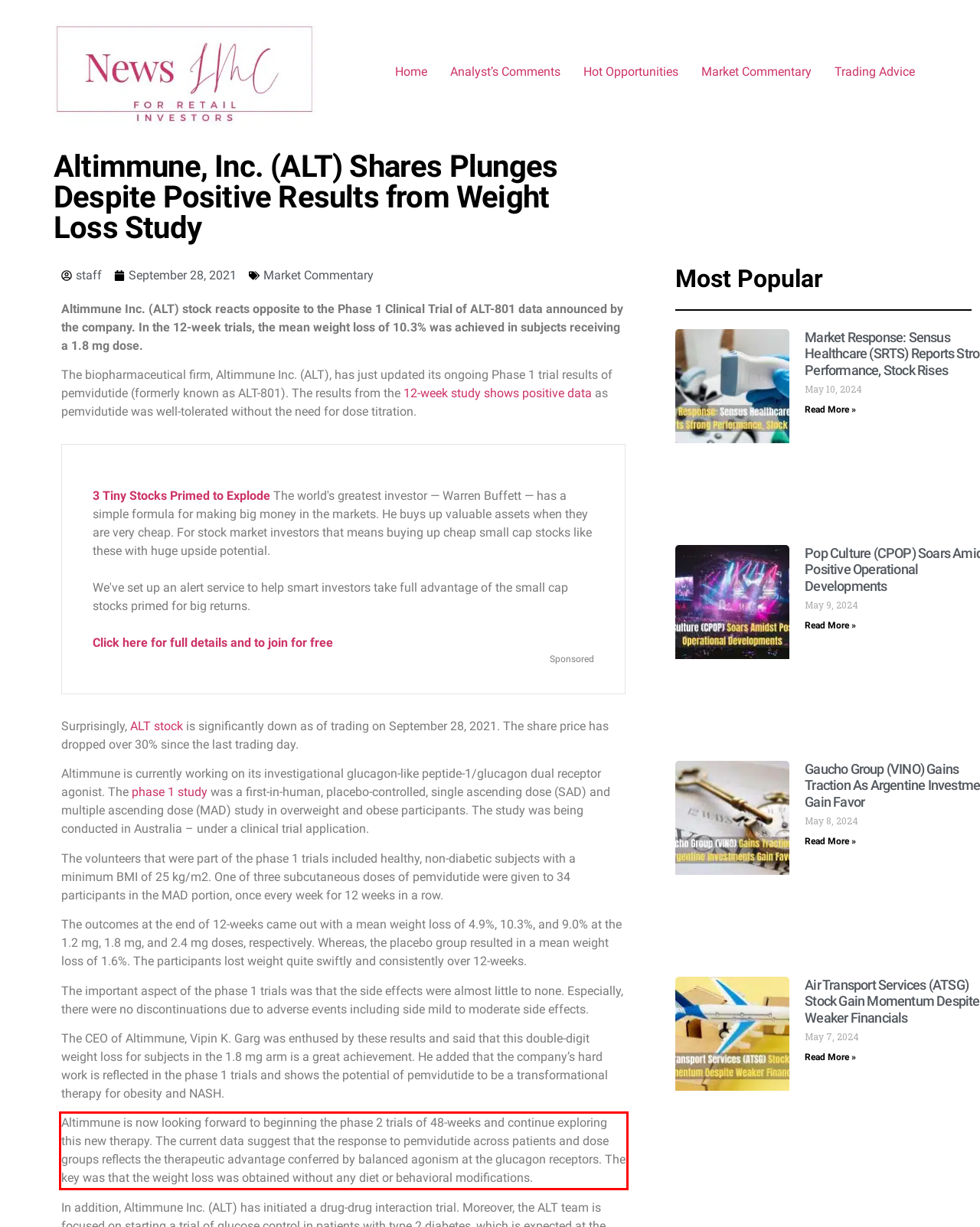There is a screenshot of a webpage with a red bounding box around a UI element. Please use OCR to extract the text within the red bounding box.

Altimmune is now looking forward to beginning the phase 2 trials of 48-weeks and continue exploring this new therapy. The current data suggest that the response to pemvidutide across patients and dose groups reflects the therapeutic advantage conferred by balanced agonism at the glucagon receptors. The key was that the weight loss was obtained without any diet or behavioral modifications.